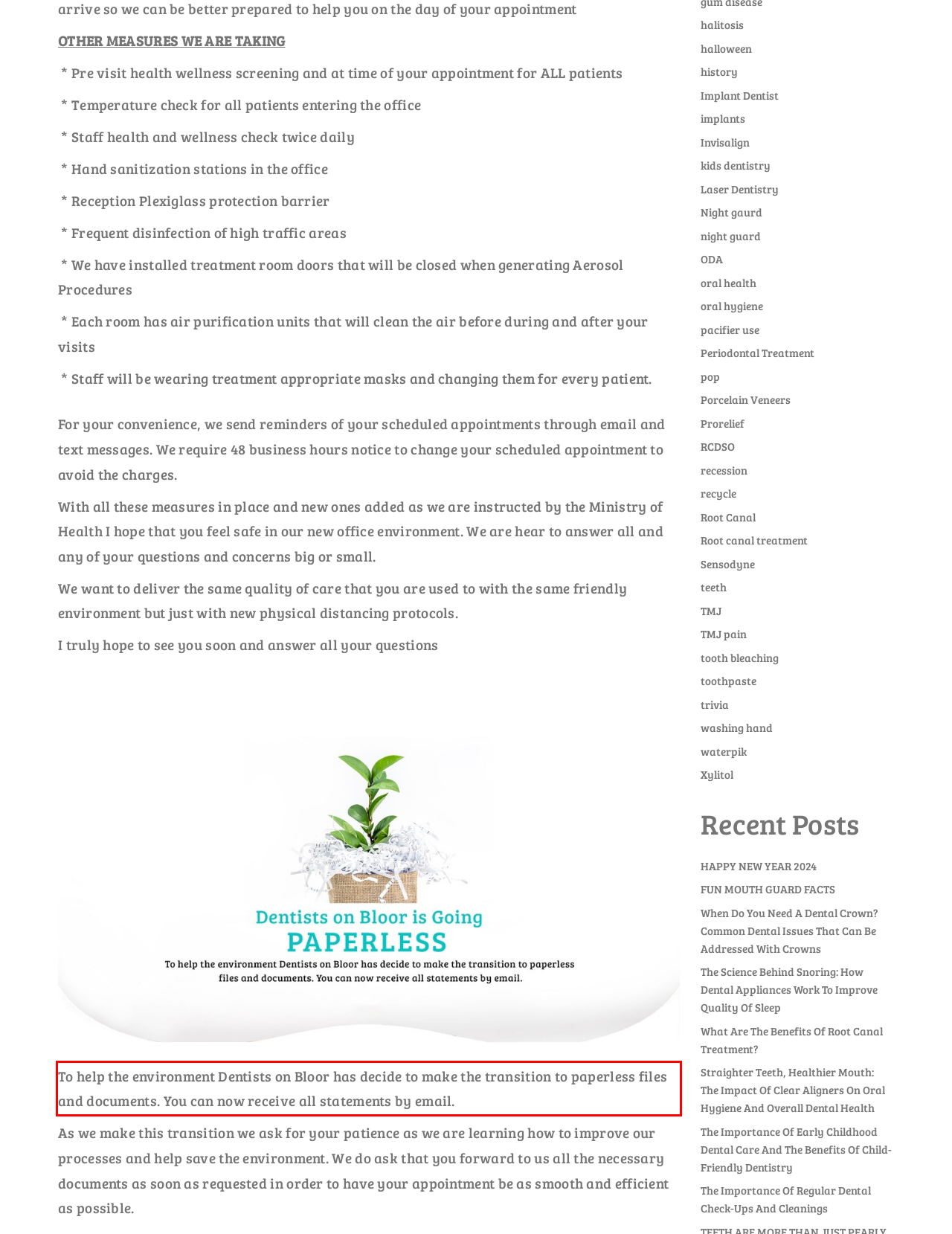Look at the screenshot of the webpage, locate the red rectangle bounding box, and generate the text content that it contains.

To help the environment Dentists on Bloor has decide to make the transition to paperless files and documents. You can now receive all statements by email.